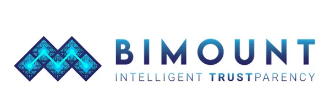What is the focus of Bimount's innovative solutions?
Ensure your answer is thorough and detailed.

The caption states that the logo of Bimount is designed to convey the company's focus on innovative blockchain solutions, which implies that blockchain technology is at the core of their business.